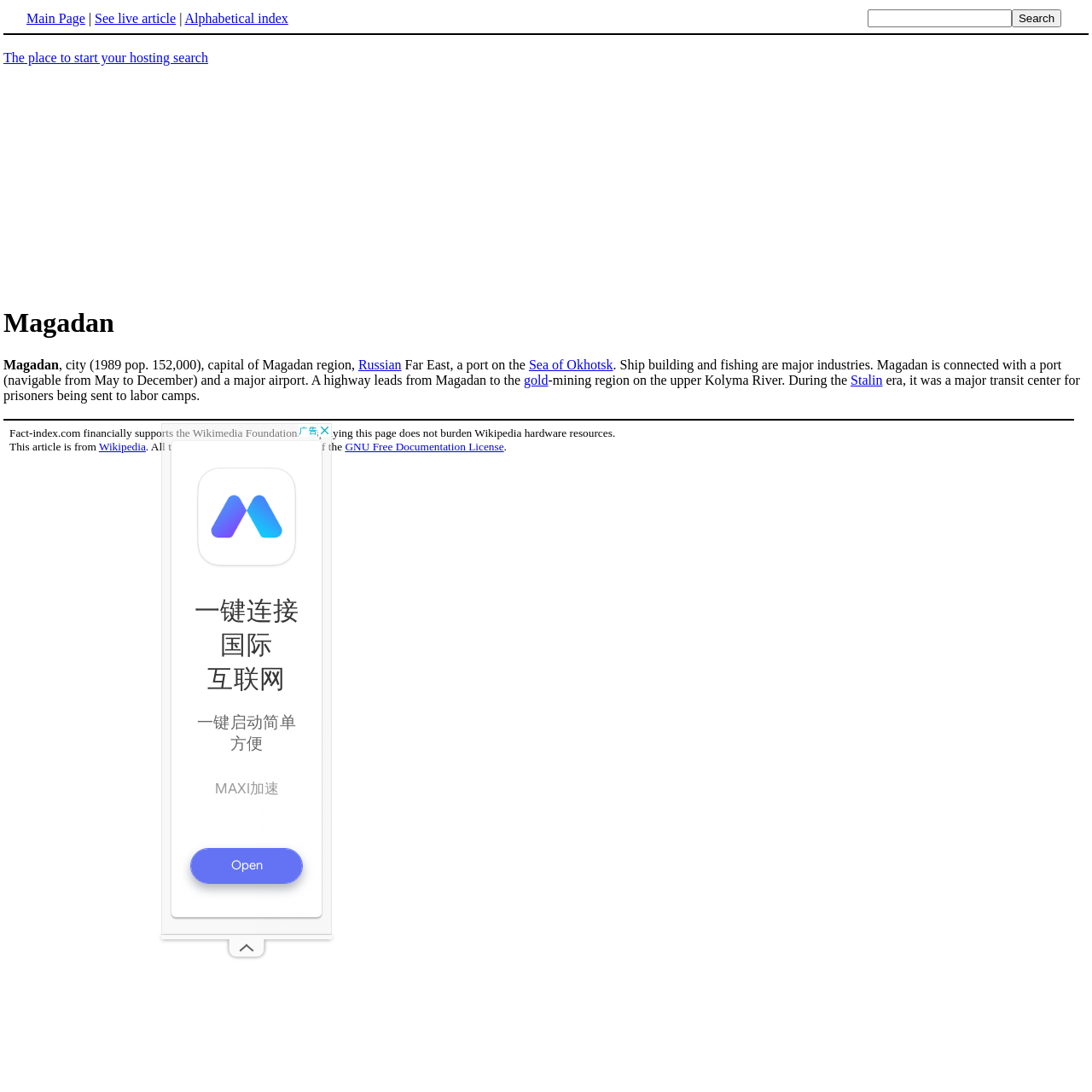By analyzing the image, answer the following question with a detailed response: What is a major industry in Magadan?

The answer can be found in the second paragraph of the webpage, which states 'Ship building and fishing are major industries'.